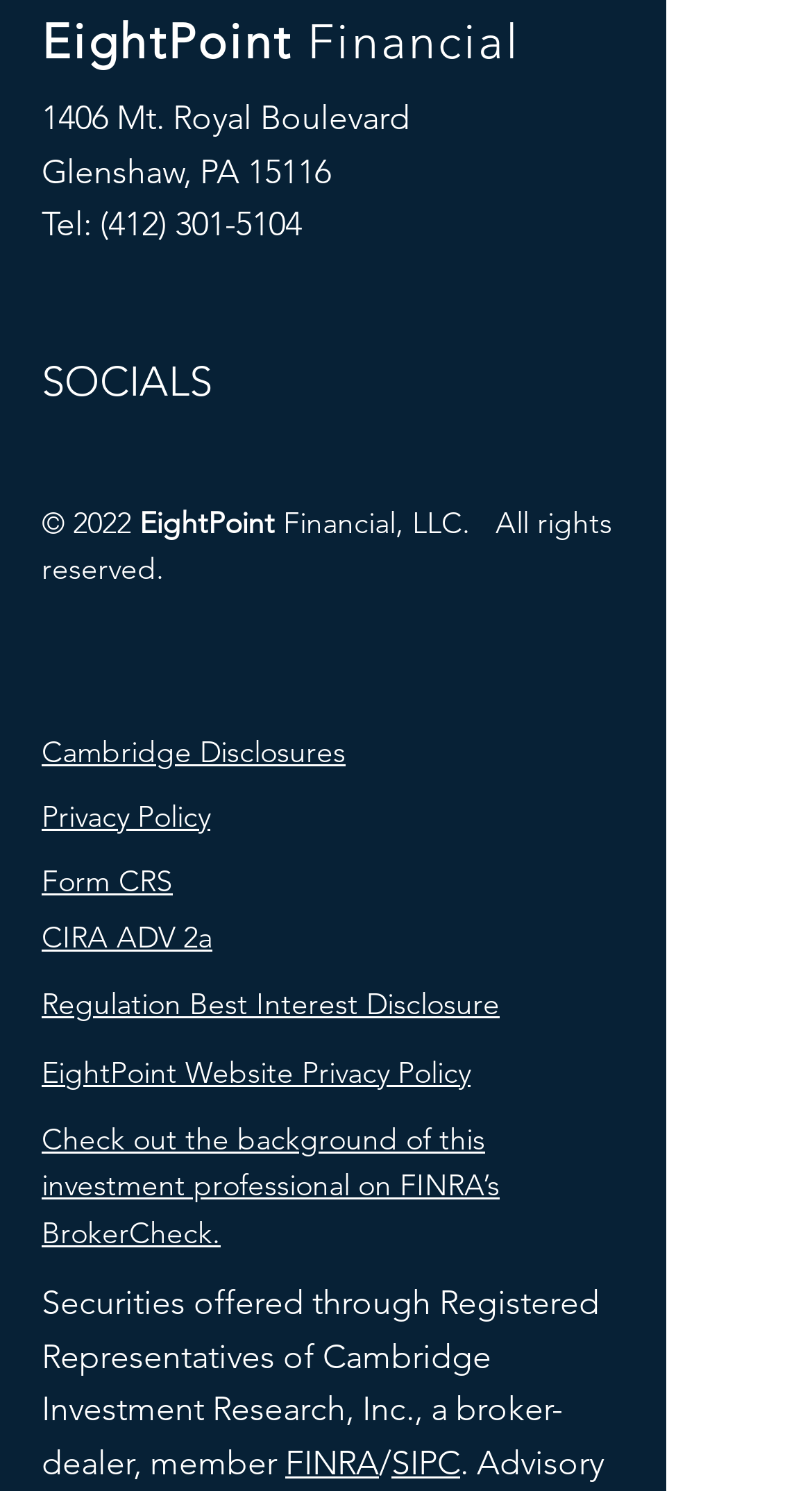Locate the bounding box coordinates of the element that should be clicked to fulfill the instruction: "Check out the background of this investment professional on FINRA’s BrokerCheck".

[0.051, 0.751, 0.615, 0.839]